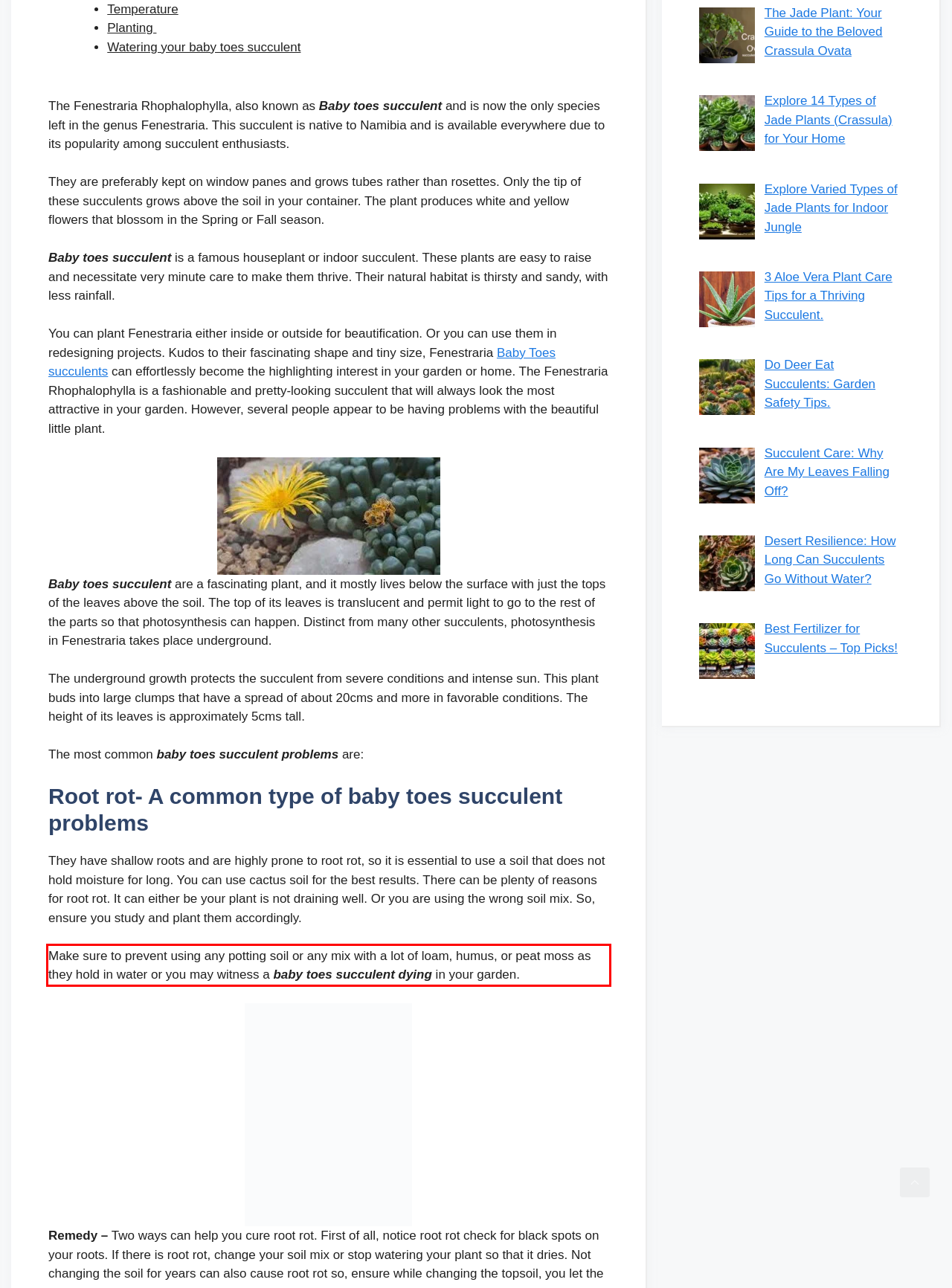Given the screenshot of the webpage, identify the red bounding box, and recognize the text content inside that red bounding box.

Make sure to prevent using any potting soil or any mix with a lot of loam, humus, or peat moss as they hold in water or you may witness a baby toes succulent dying in your garden.